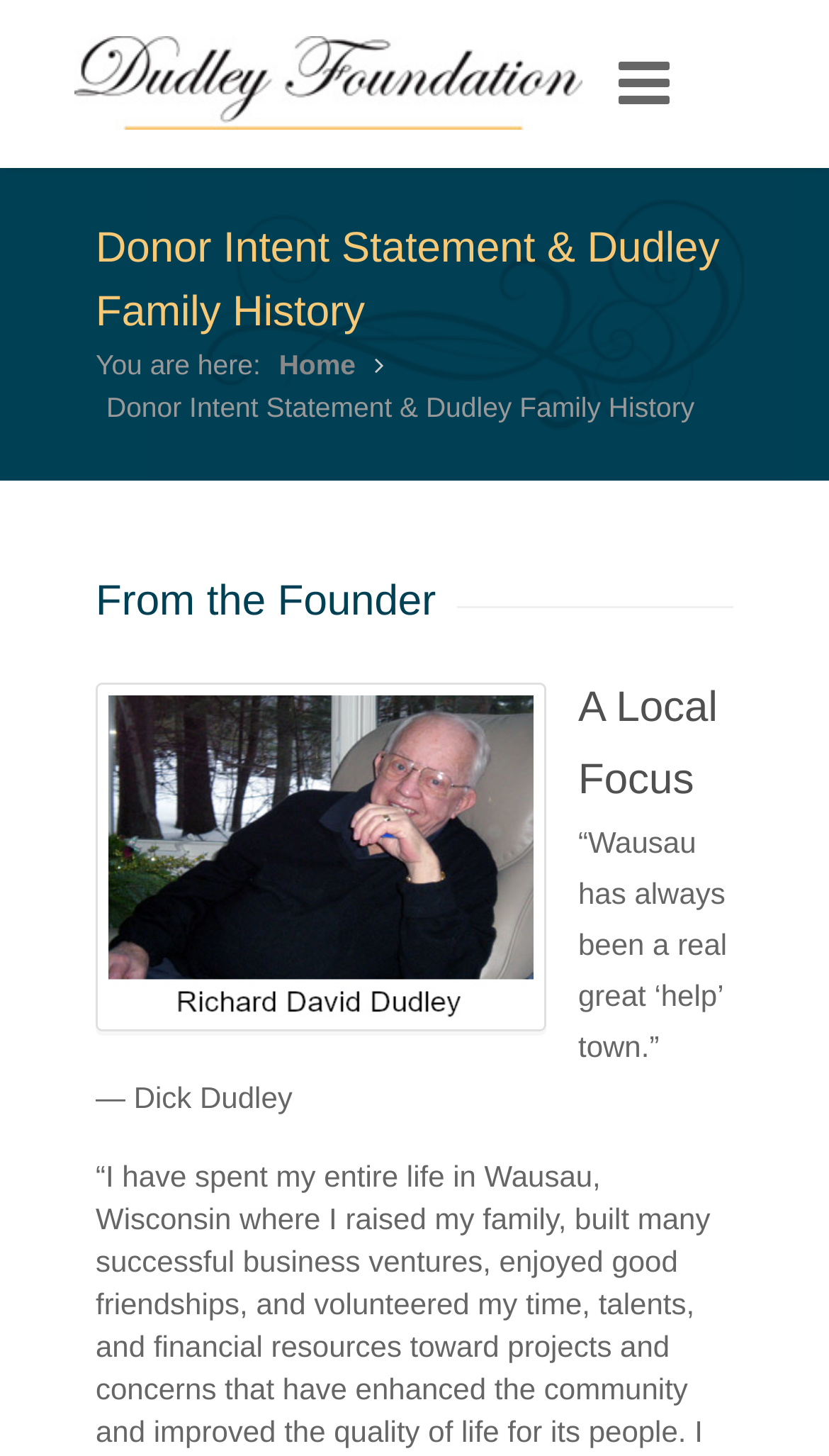What is the focus of the foundation?
Please provide a comprehensive answer based on the visual information in the image.

The focus of the foundation is on local issues, as stated in the heading 'A Local Focus'.